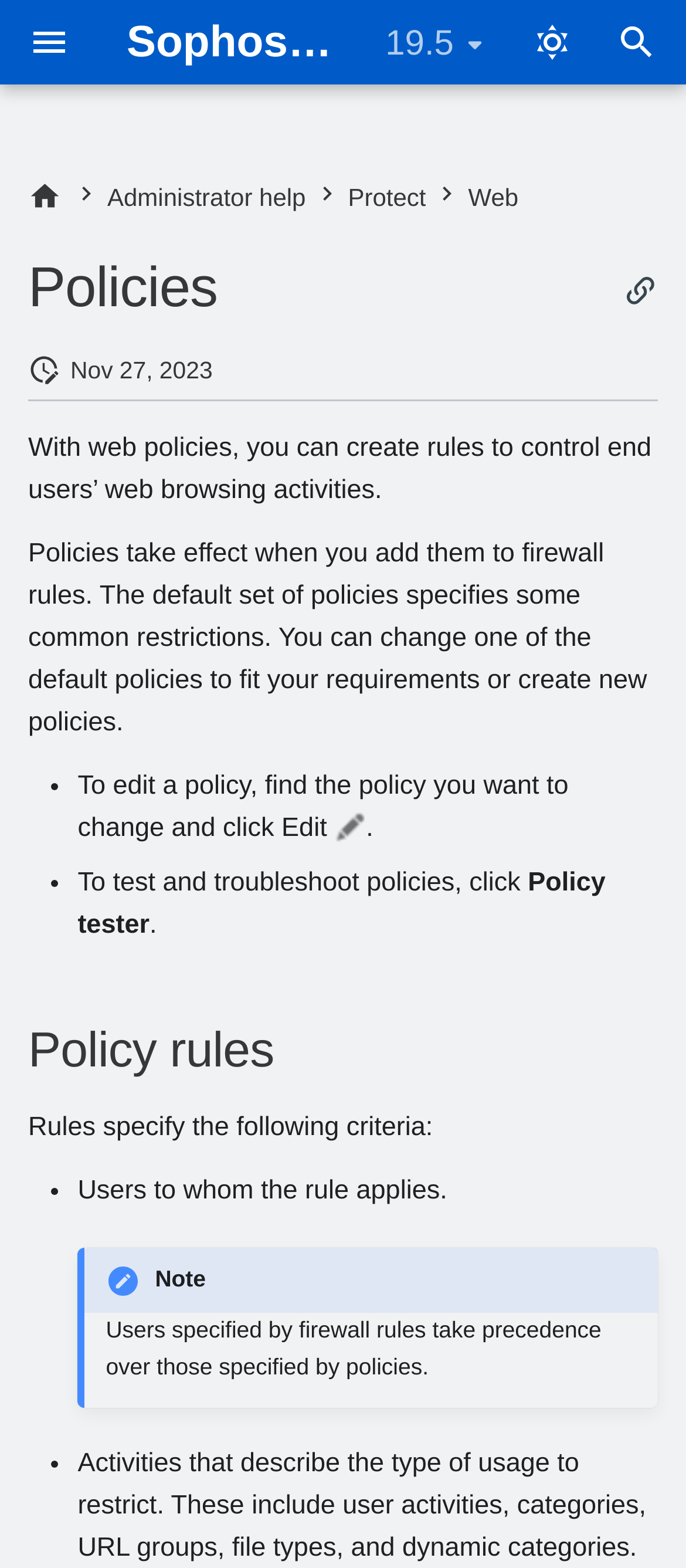Locate the bounding box coordinates of the segment that needs to be clicked to meet this instruction: "Switch to dark mode".

[0.754, 0.004, 0.856, 0.049]